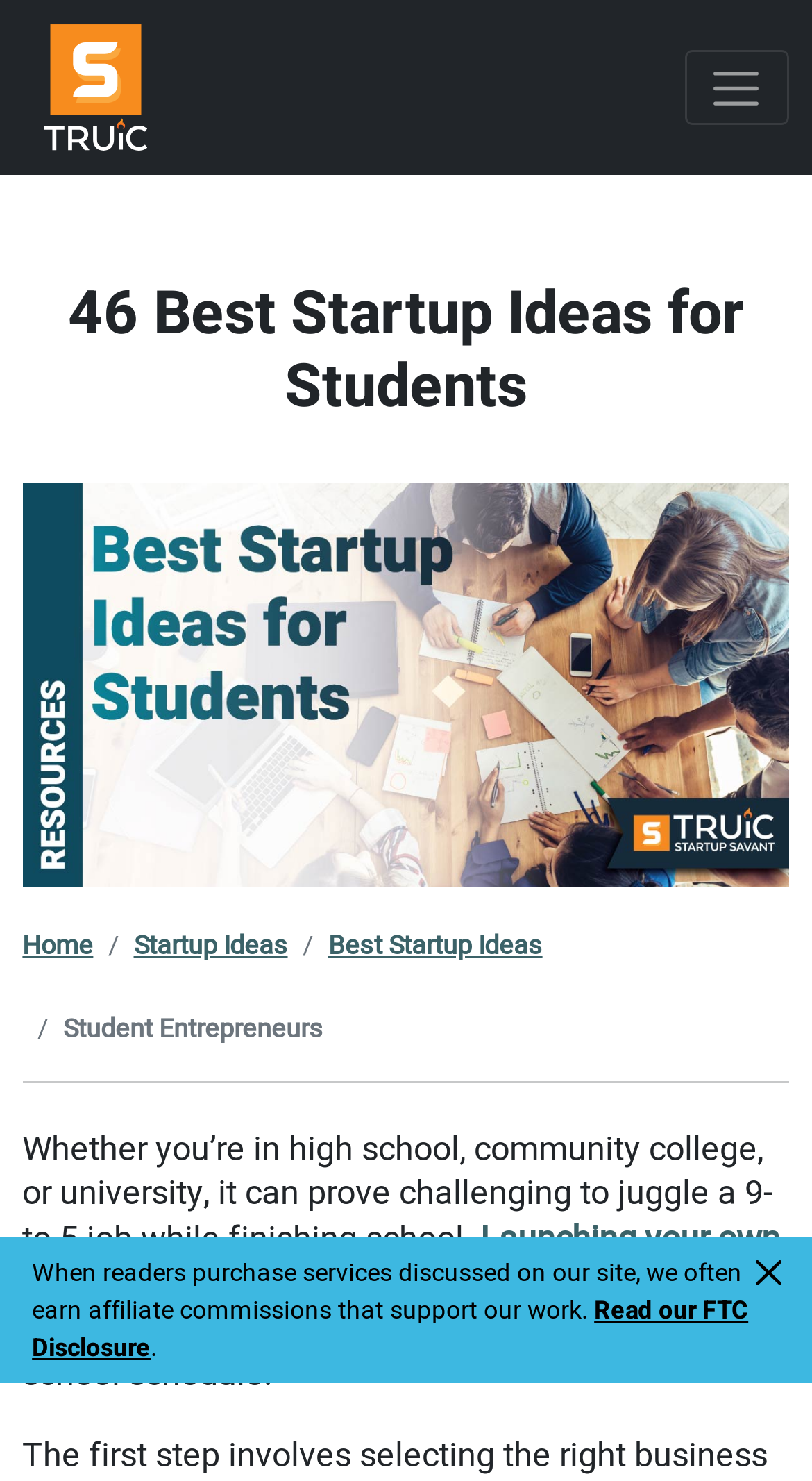How many links are there in the main navigation menu?
Kindly offer a comprehensive and detailed response to the question.

There are three links in the main navigation menu, which are 'Home', 'Startup Ideas', and 'Best Startup Ideas', located at the top of the webpage.